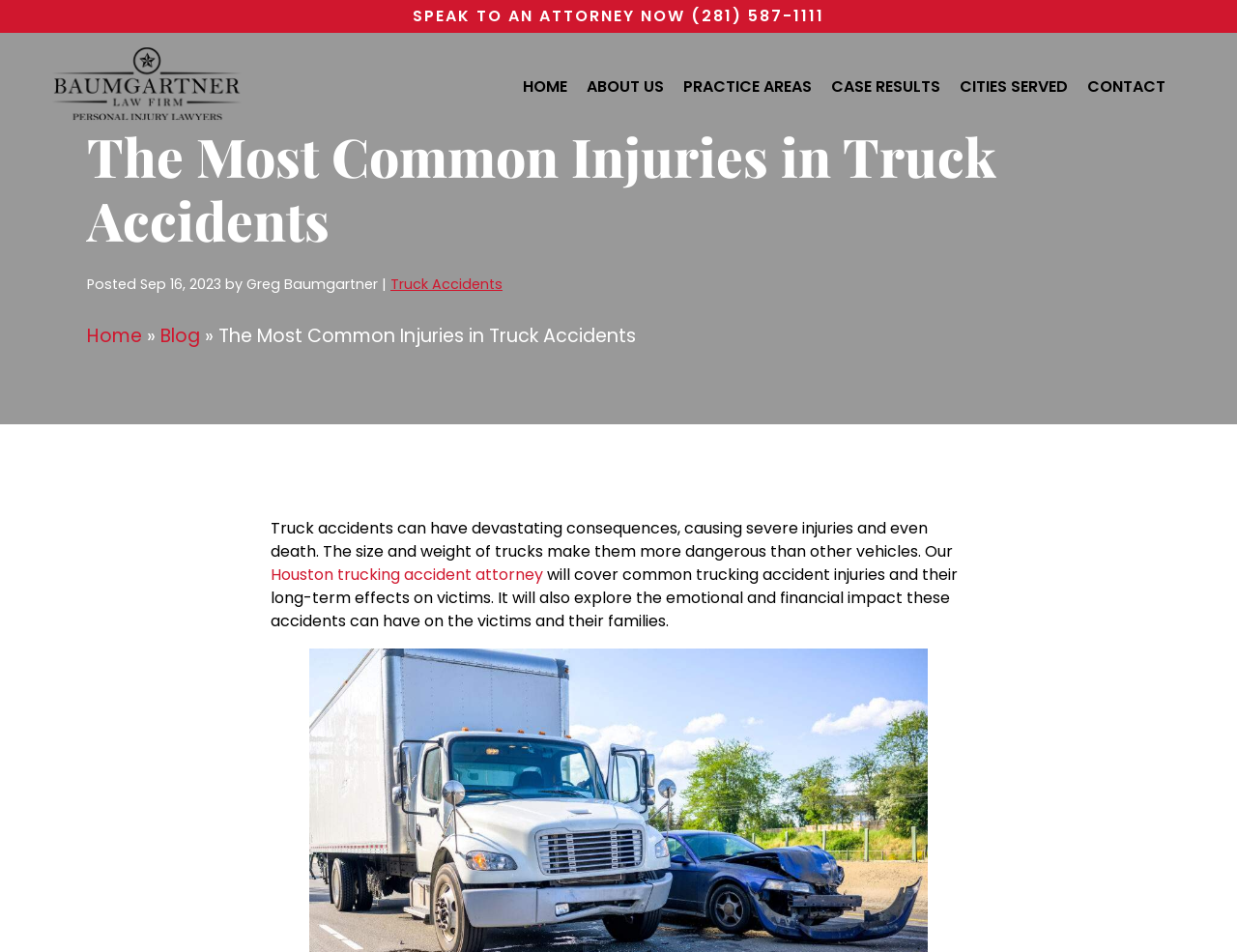Can you give a comprehensive explanation to the question given the content of the image?
Who is the author of the blog post?

I found the answer by looking at the text 'Posted by Greg Baumgartner |' which indicates that Greg Baumgartner is the author of the blog post.